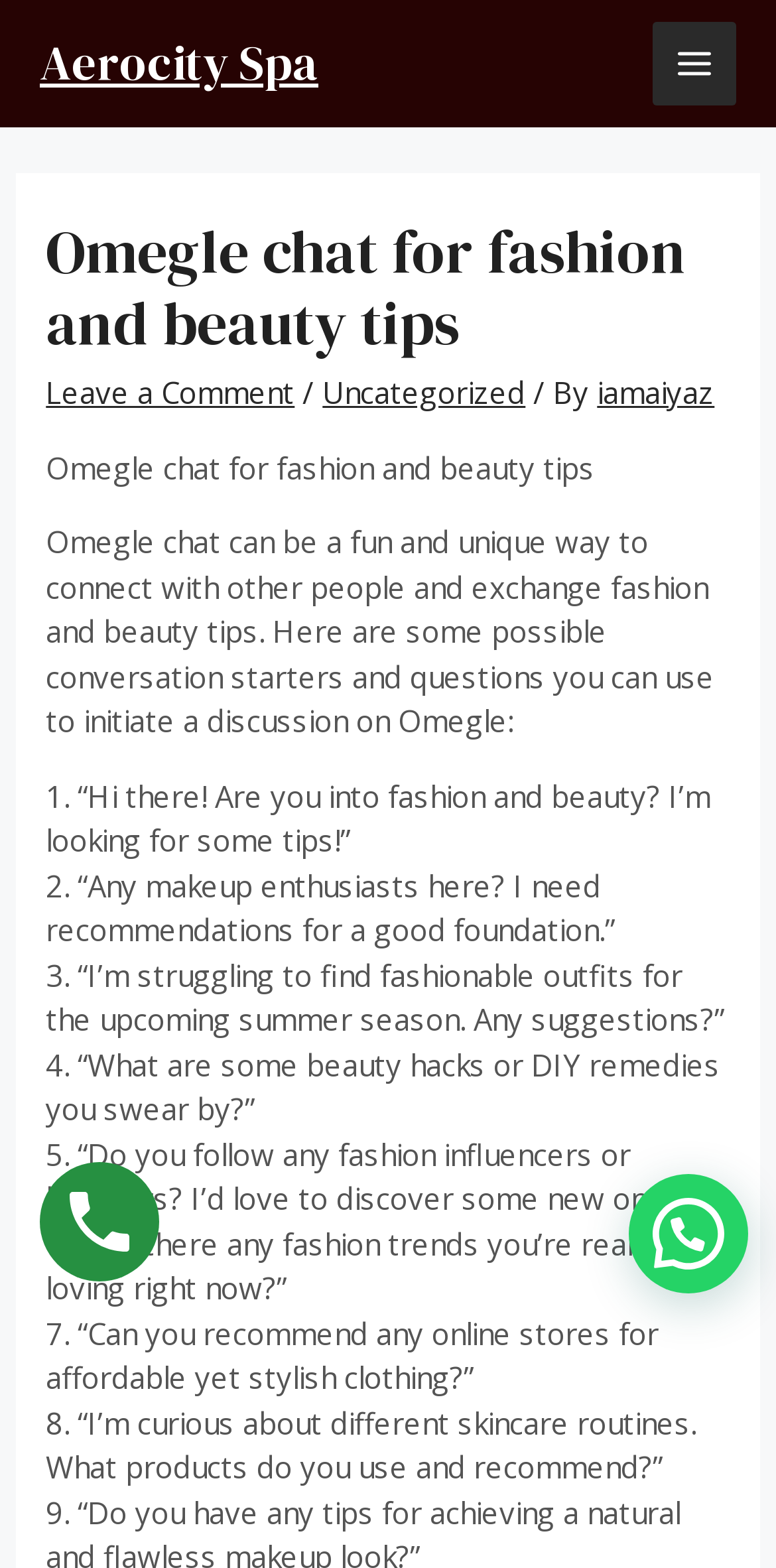What is the name of the spa mentioned on the webpage? Please answer the question using a single word or phrase based on the image.

Aerocity Spa